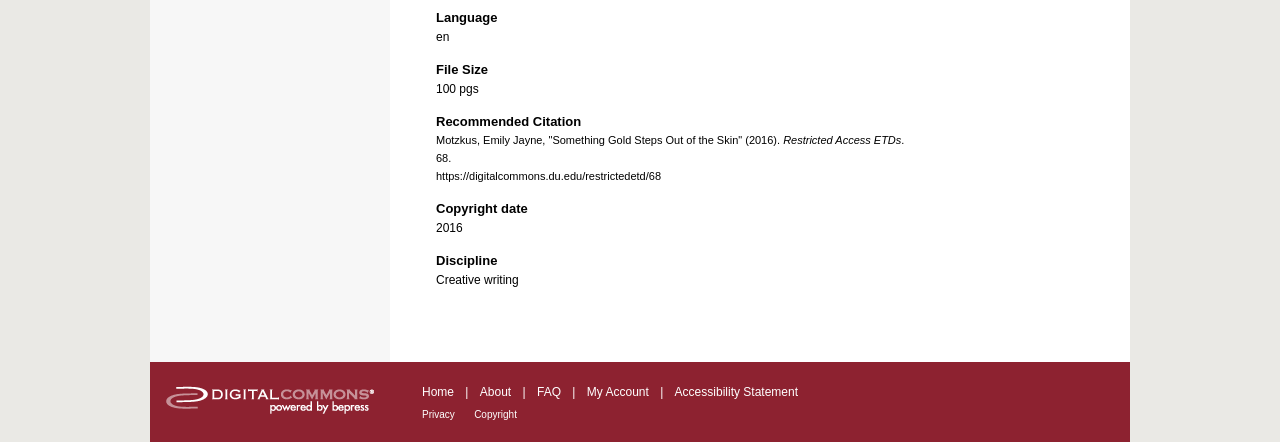Determine the bounding box coordinates for the clickable element required to fulfill the instruction: "Access 'My Account'". Provide the coordinates as four float numbers between 0 and 1, i.e., [left, top, right, bottom].

[0.458, 0.871, 0.507, 0.902]